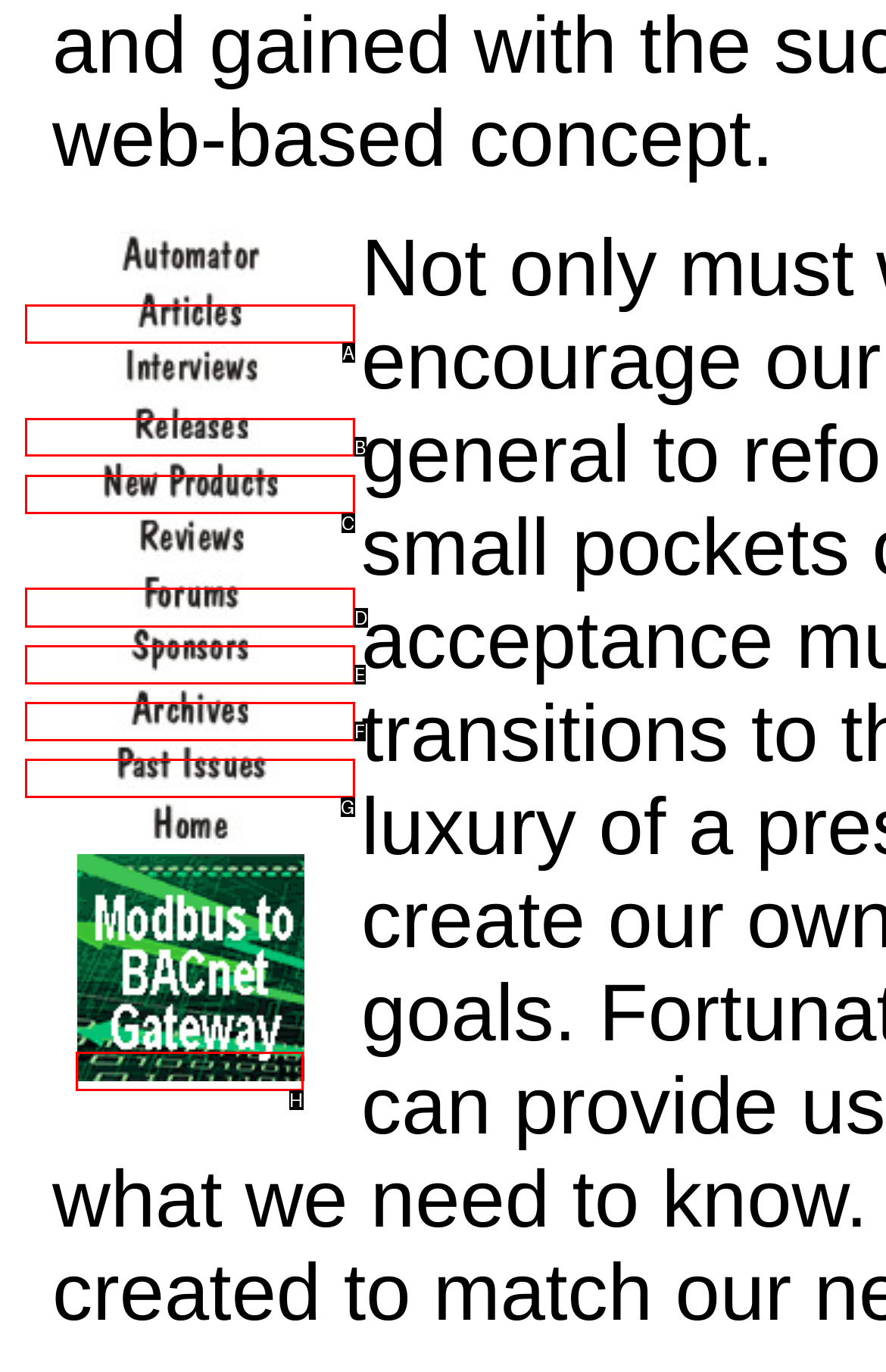Identify the UI element described as: alt="Control Solutions, Inc"
Answer with the option's letter directly.

H